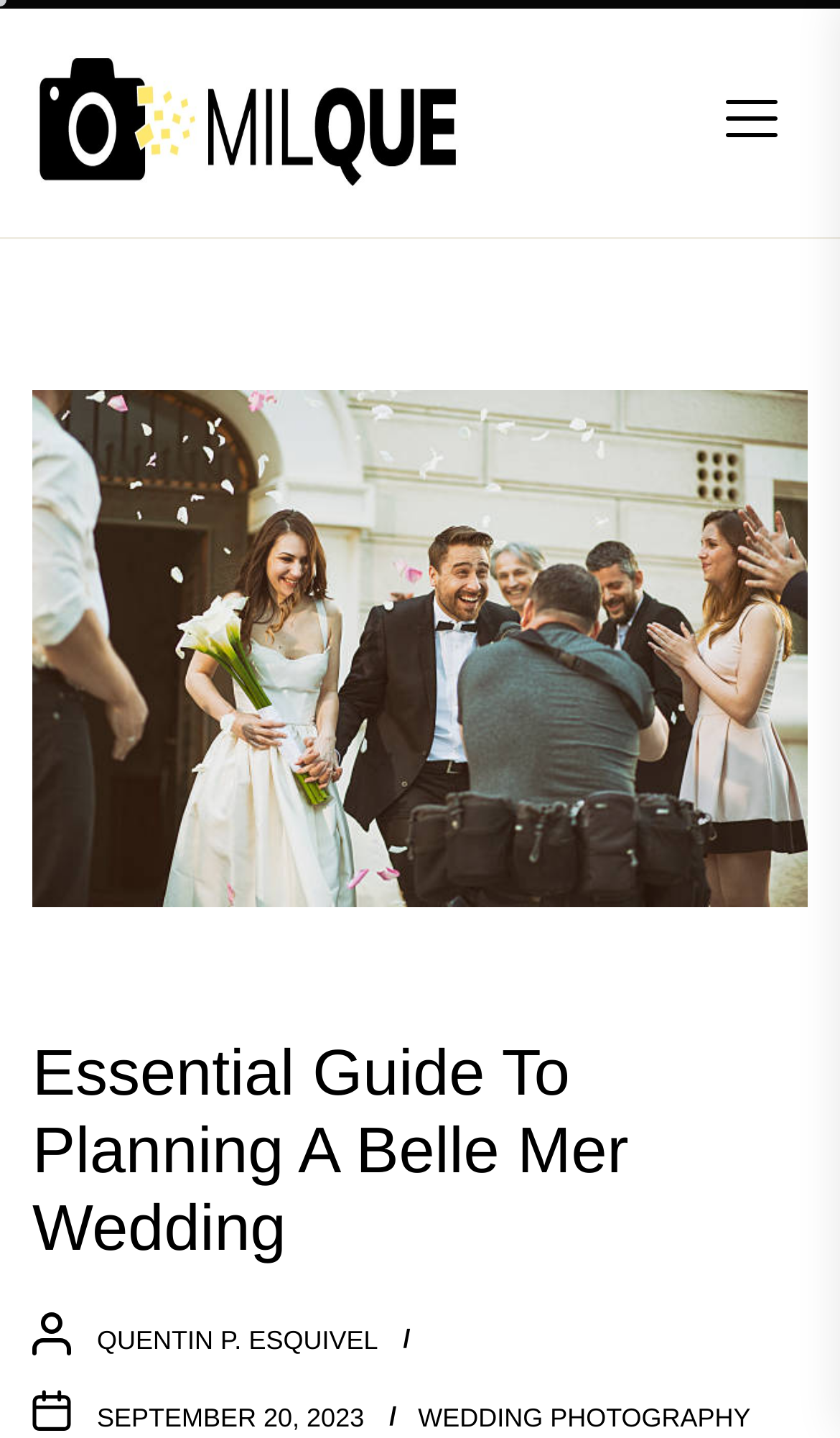Identify the main heading of the webpage and provide its text content.

Essential Guide To Planning A Belle Mer Wedding